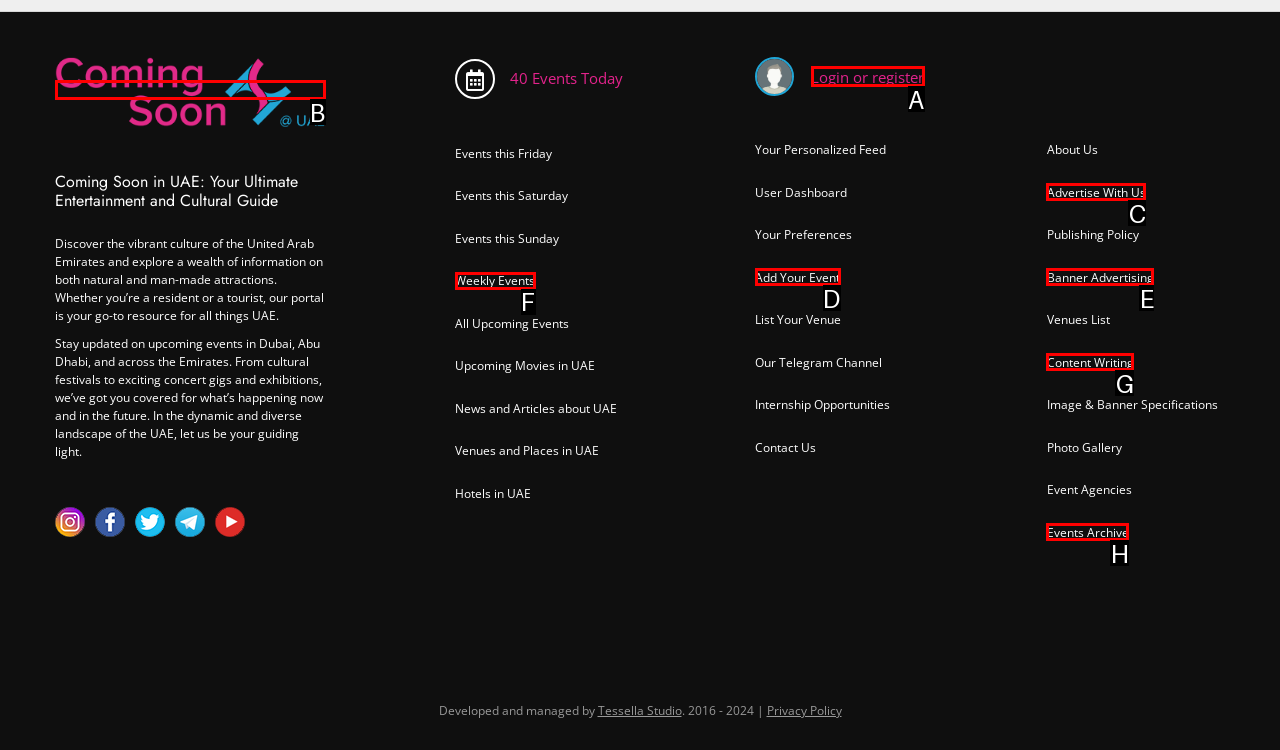Which HTML element should be clicked to fulfill the following task: Click on the 'Coming Soon in UAE' link?
Reply with the letter of the appropriate option from the choices given.

B